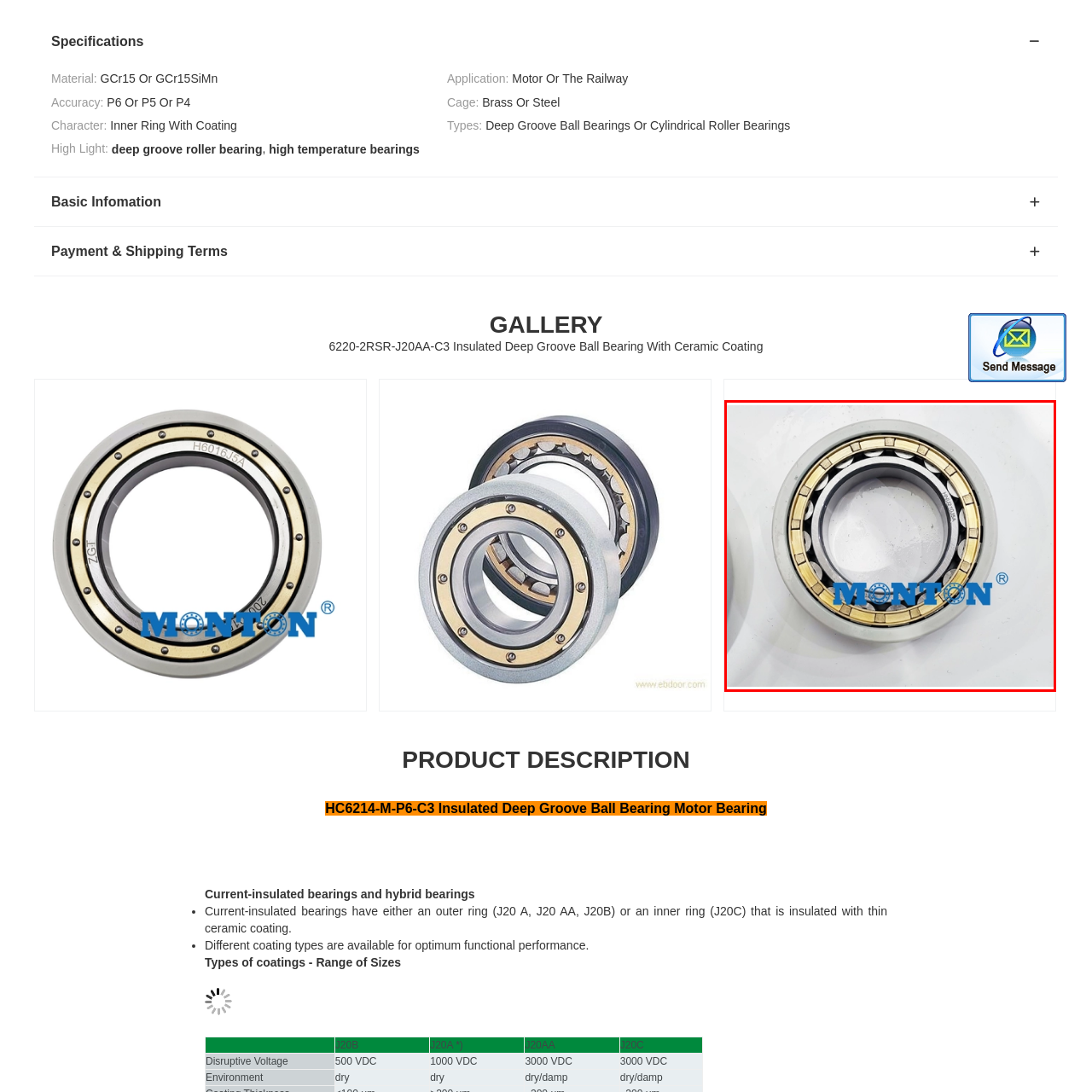What enhances the bearing's durability?
Inspect the image enclosed by the red bounding box and respond with as much detail as possible.

The bearing's durability is enhanced by the black polymer raceway, which is a feature of the bearing's design that contributes to its overall performance and longevity.